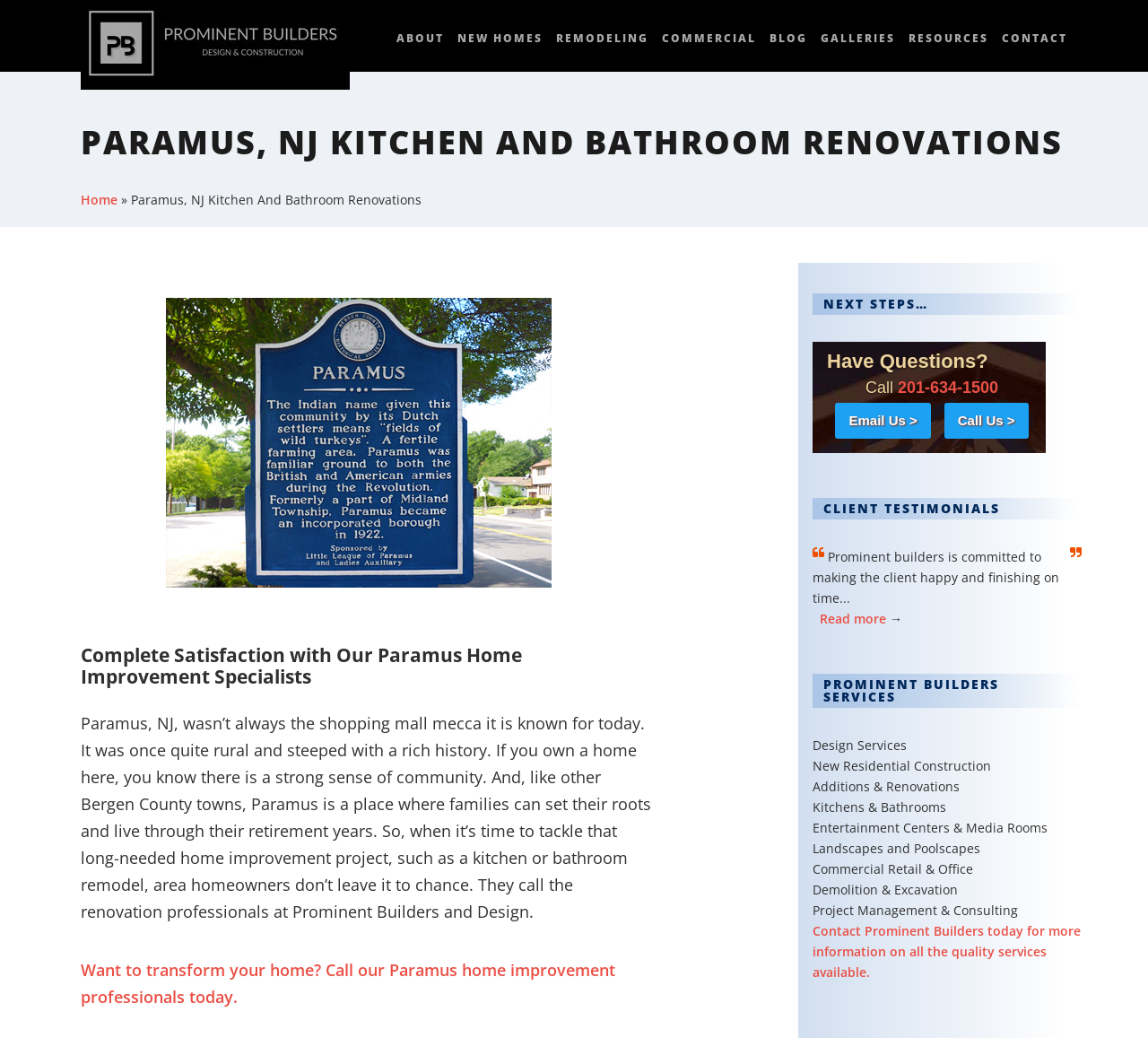What is the goal of Prominent Builders' renovation projects?
By examining the image, provide a one-word or phrase answer.

Complete Satisfaction